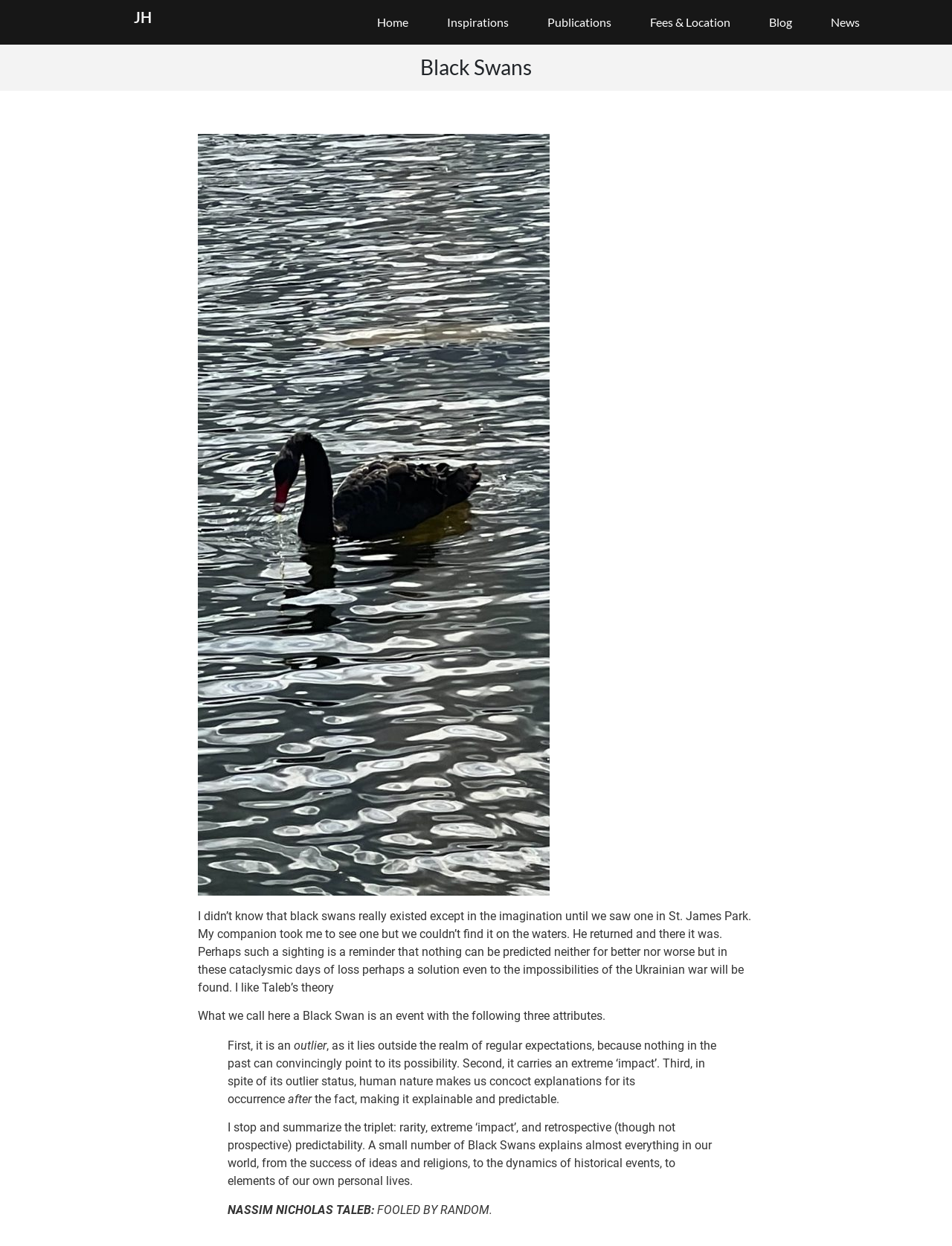Please specify the bounding box coordinates of the region to click in order to perform the following instruction: "View the image".

[0.208, 0.107, 0.792, 0.719]